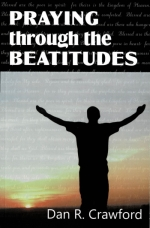What is the figure in the image doing?
Look at the screenshot and give a one-word or phrase answer.

Raising arms in praise or worship